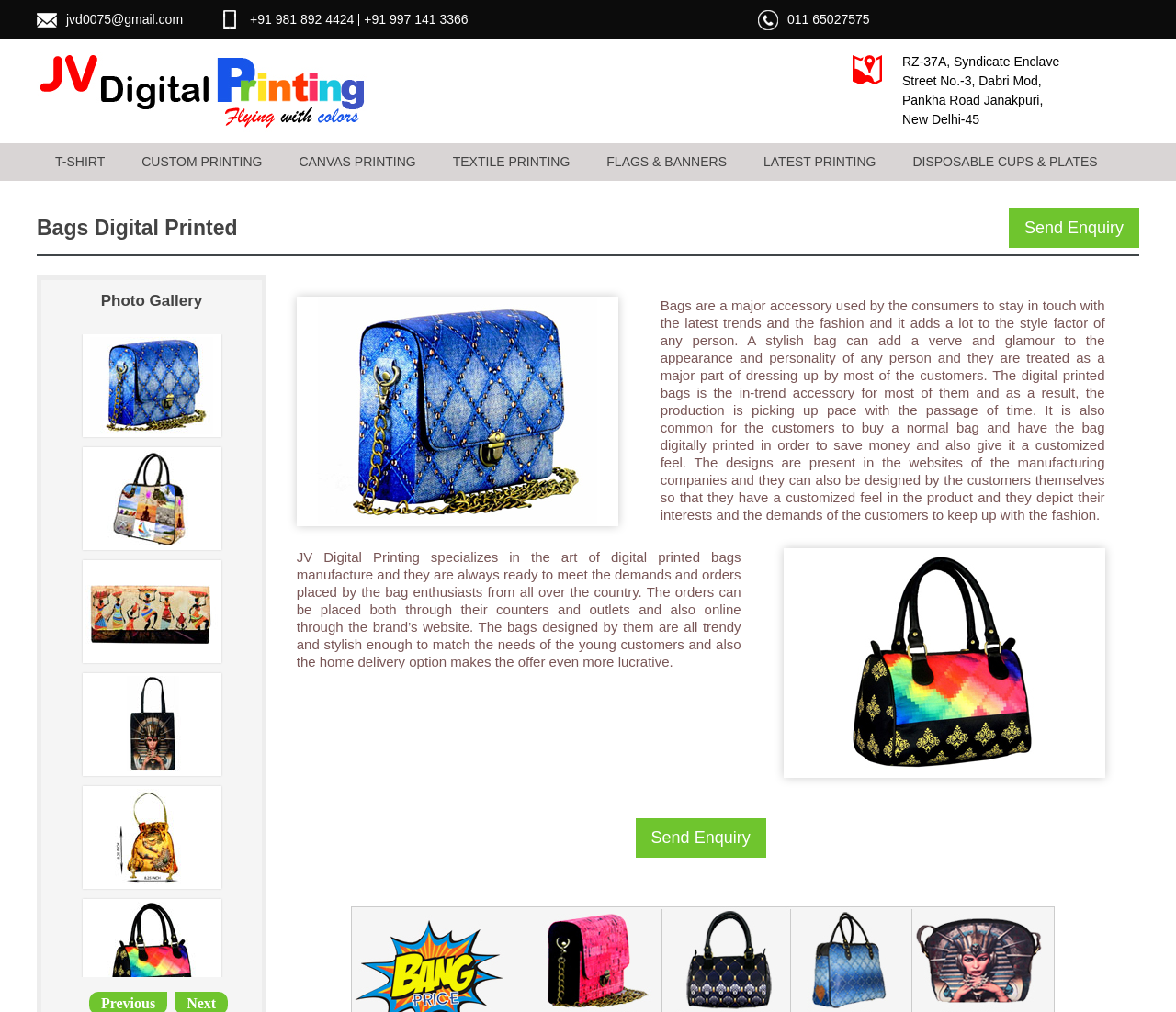Please identify the coordinates of the bounding box for the clickable region that will accomplish this instruction: "Click the 'Send Enquiry' link".

[0.858, 0.206, 0.969, 0.245]